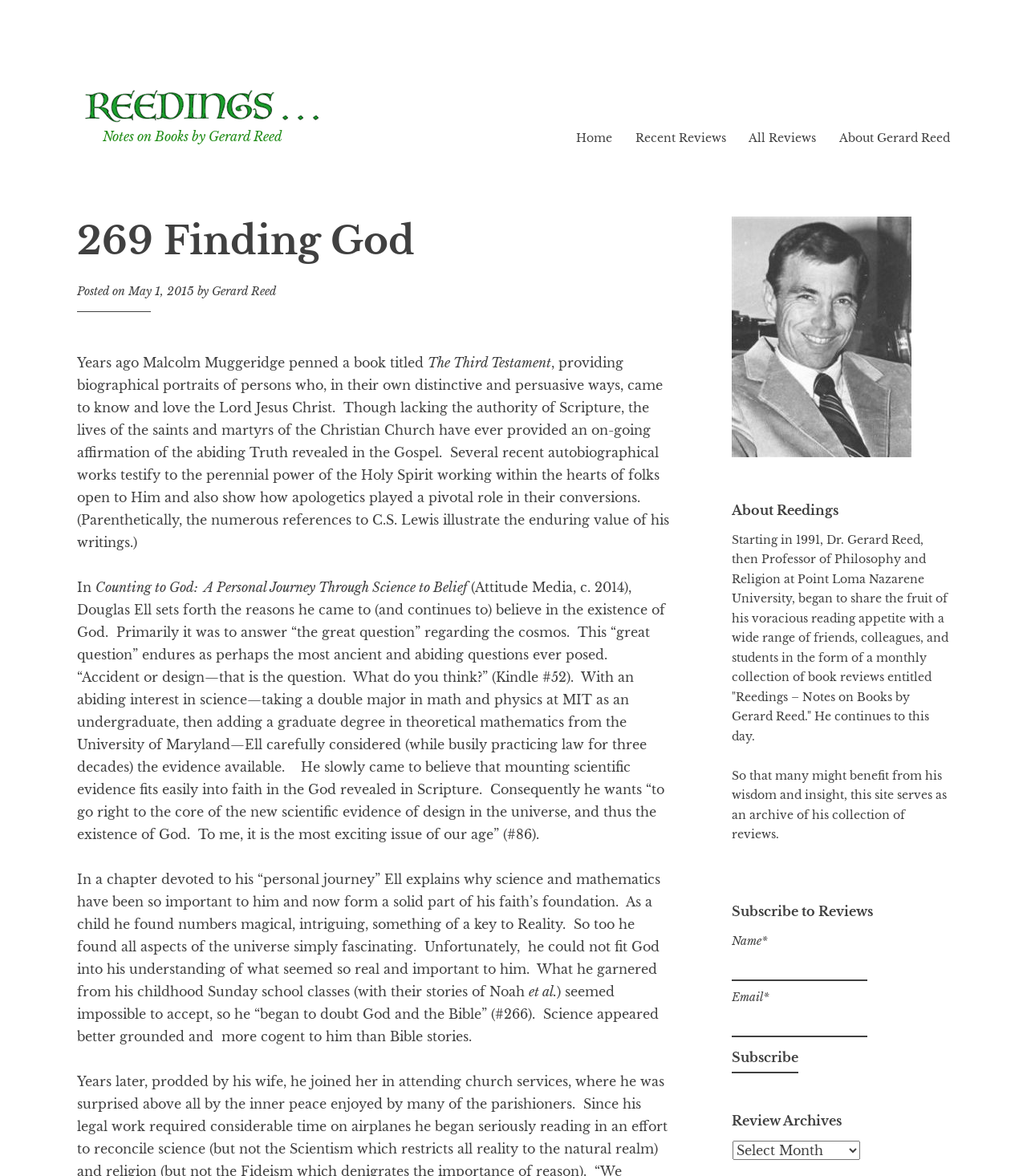Can you find the bounding box coordinates for the element that needs to be clicked to execute this instruction: "Enter your email address in the 'Email*' field"? The coordinates should be given as four float numbers between 0 and 1, i.e., [left, top, right, bottom].

[0.712, 0.856, 0.845, 0.882]